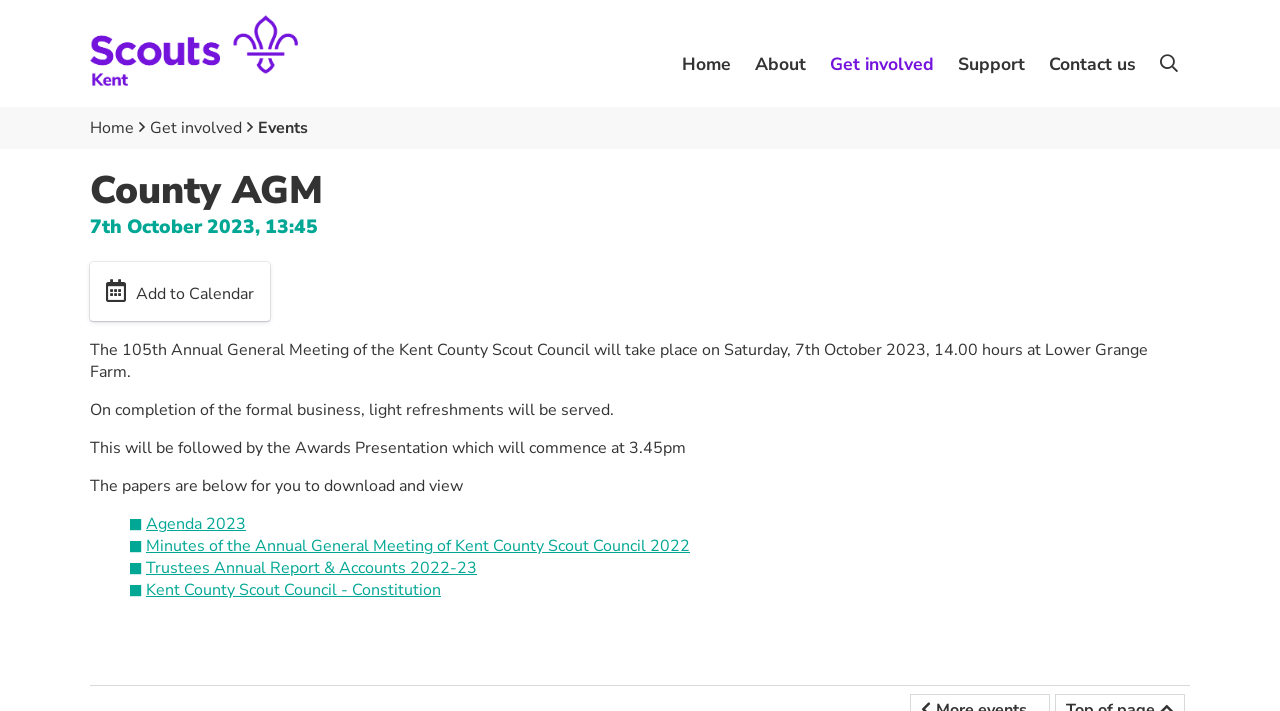Create an in-depth description of the webpage, covering main sections.

The webpage is about the County AGM (Annual General Meeting) of the Kent Scouts organization. At the top left, there is a link to "Kent Scouts" accompanied by an image with the same name. Below this, there is a horizontal navigation menu with links to "Home", "About", "Get involved", "Support", and "Contact us". 

To the right of the navigation menu, there is a small icon link represented by a font awesome icon. Below the navigation menu, there are two columns of links. The left column has links to "Home", "Get involved", and "Events", each with a font awesome icon. The right column is empty.

The main content of the page starts with a heading that reads "County AGM" followed by a subheading with the date and time of the event. Below this, there is a generic element that says "Add to Calendar". 

The main text of the page is divided into four paragraphs. The first paragraph describes the event, stating that it will take place on Saturday, 7th October 2023, at Lower Grange Farm. The second paragraph mentions that light refreshments will be served after the formal business. The third paragraph states that the Awards Presentation will commence at 3.45 pm. The fourth paragraph informs that the papers for the event are available for download and viewing.

Below the main text, there are four links to download documents related to the event, including the agenda, minutes of the previous year's meeting, the trustees' annual report, and the organization's constitution. Finally, there is a horizontal separator at the bottom of the page.